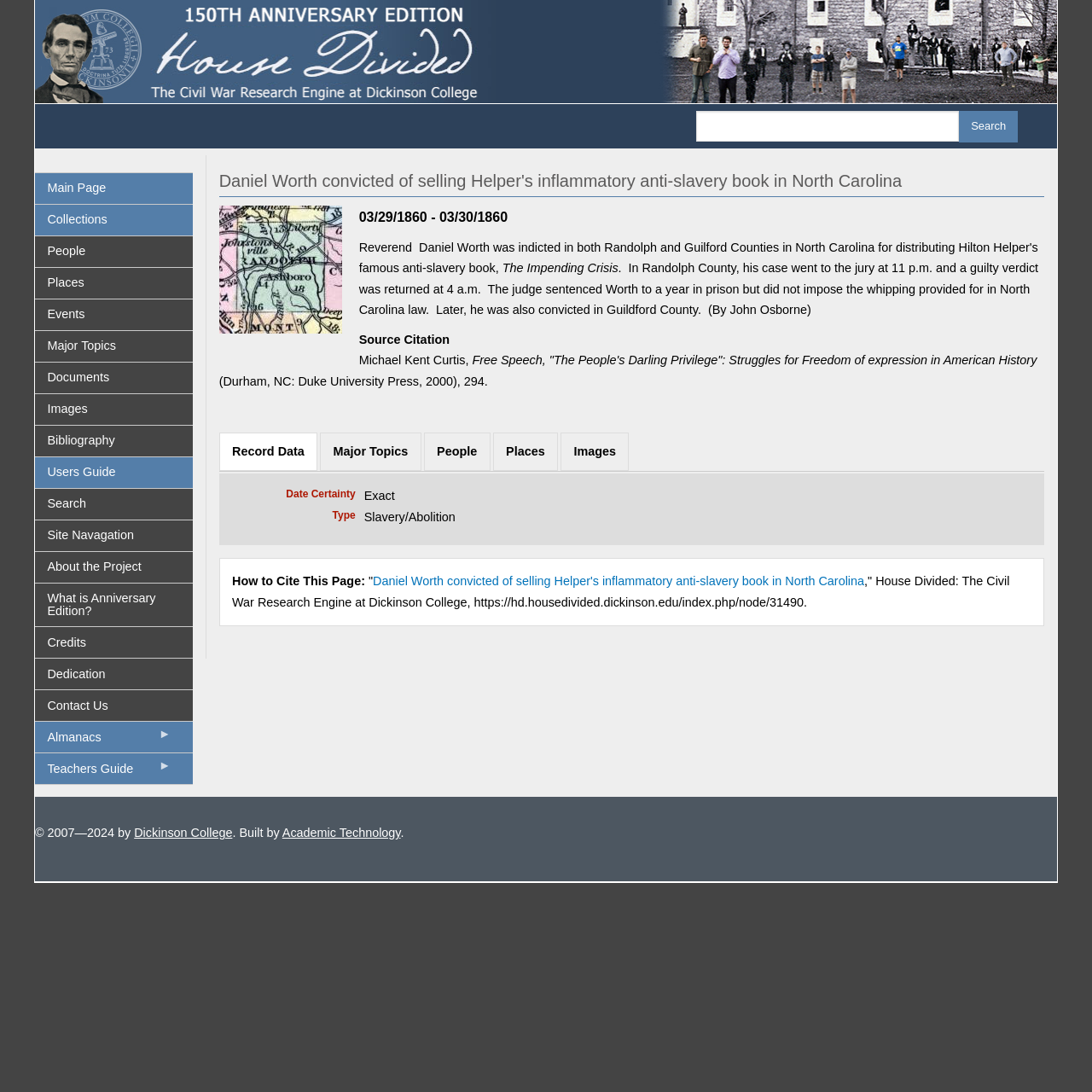Provide a thorough description of the webpage you see.

This webpage is about Daniel Worth, who was convicted of selling an anti-slavery book in North Carolina. At the top of the page, there is a banner with a link to the site's home page and a search bar. Below the banner, there is a main content area with a heading that summarizes the page's topic.

On the left side of the main content area, there is an image of Randolph County, North Carolina, in 1857. Next to the image, there is a block of text that describes the event, including the date and time of the conviction, and the sentence Worth received. The text also mentions that Worth was later convicted in Guildford County.

Below the image and text block, there are several links to related topics, including Record Data, Major Topics, People, Places, and Images. There is also a section with details about the event, including the date certainty and type.

At the bottom of the main content area, there is a section with information on how to cite the page, including a link to the page's URL. On the right side of the page, there is a navigation menu with links to various sections of the site, including the main page, collections, people, places, events, and more. There is also a section with links to the site's user guide, search function, and other resources.

At the very bottom of the page, there is a footer with copyright information and links to the site's creators and builders.